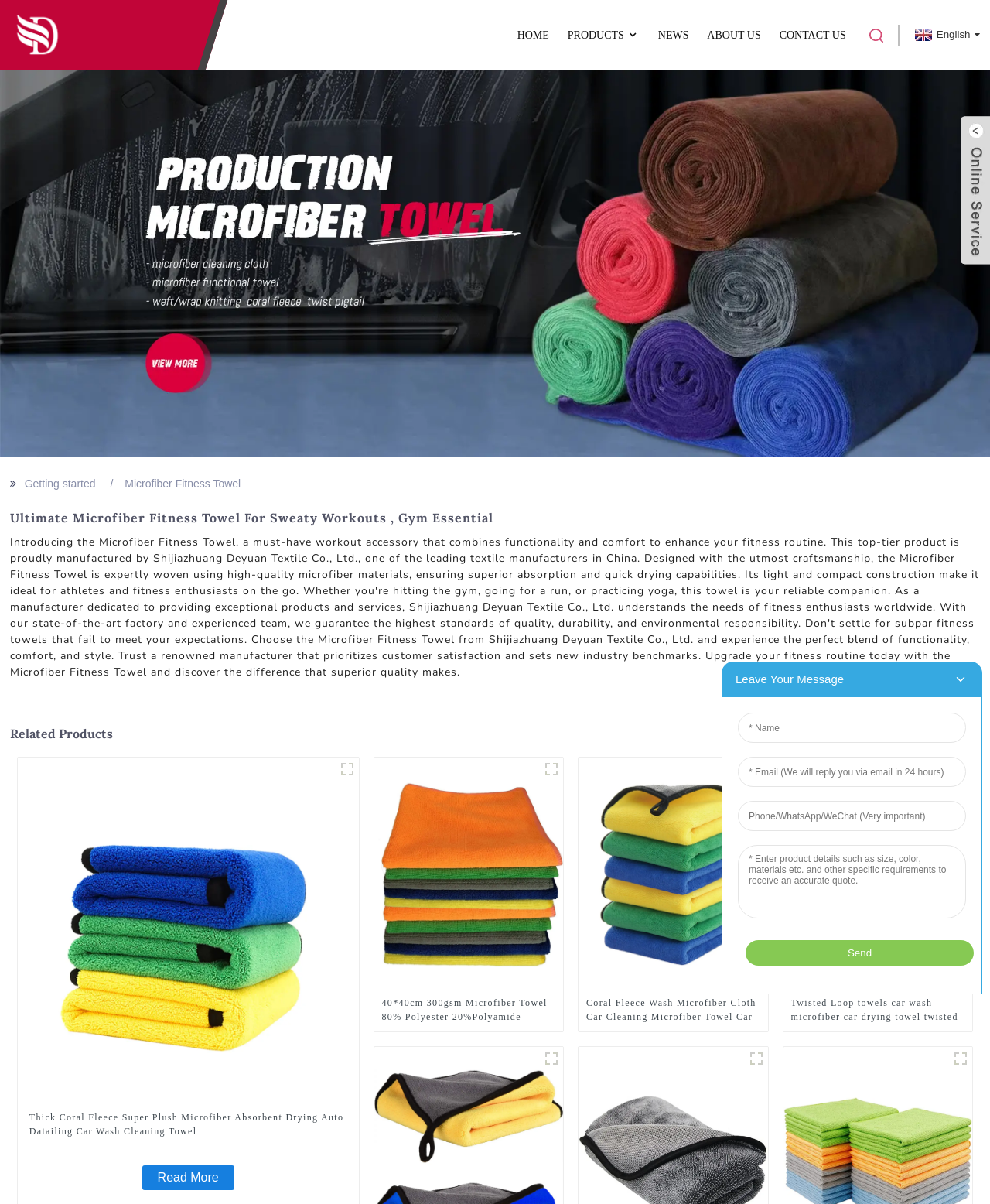How many related products are shown on this webpage?
Answer the question with as much detail as you can, using the image as a reference.

By examining the webpage content, I found four related products shown, each with an image and a description. These products are 'car towel 5', 'microfiber car towel', '71CZbdynJqL._AC_SL1500_', and 'twist towel'.